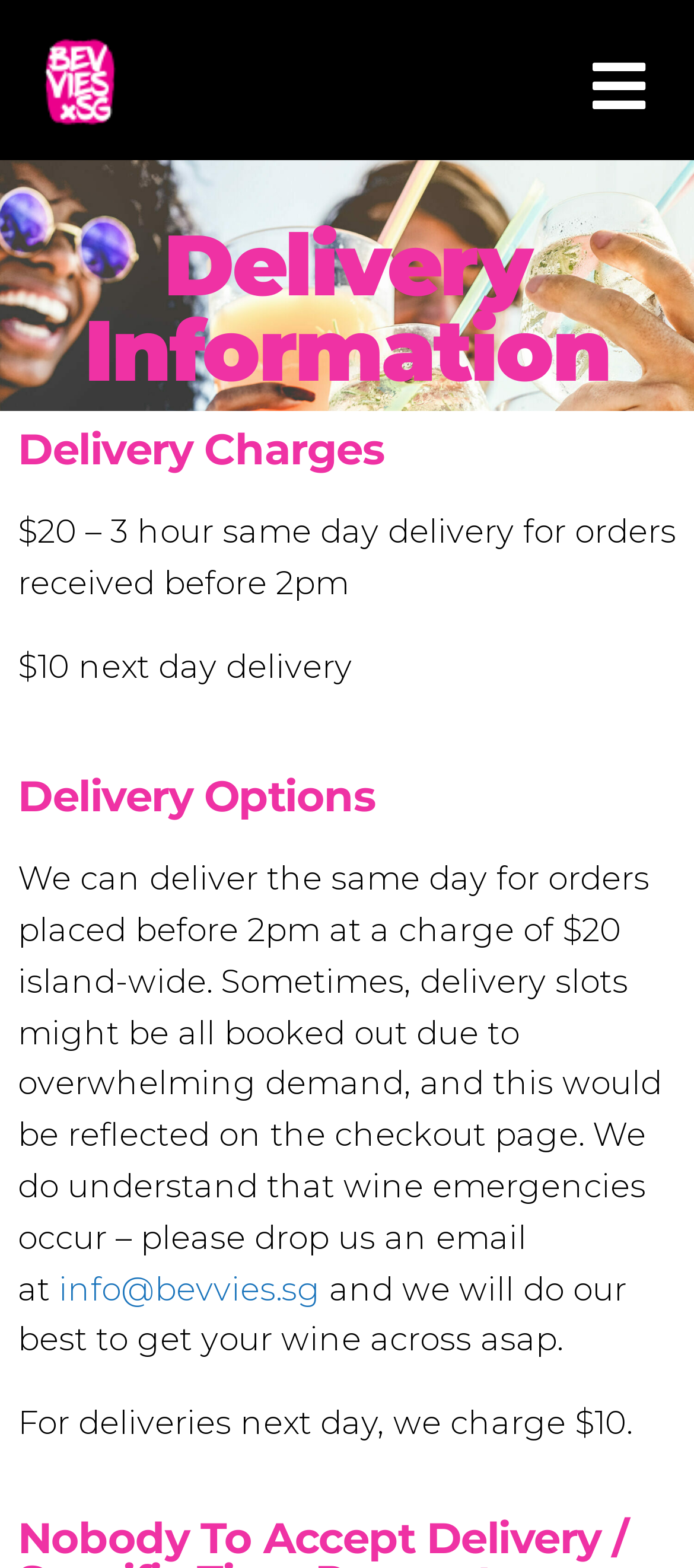What is the logo color of Bevvies?
Please give a detailed and elaborate answer to the question.

I inferred this answer by looking at the image element with the description 'Bevvies_logo_pink_white' and its bounding box coordinates [0.05, 0.023, 0.178, 0.08]. This suggests that the logo is a prominent element on the webpage and has a pink and white color scheme.